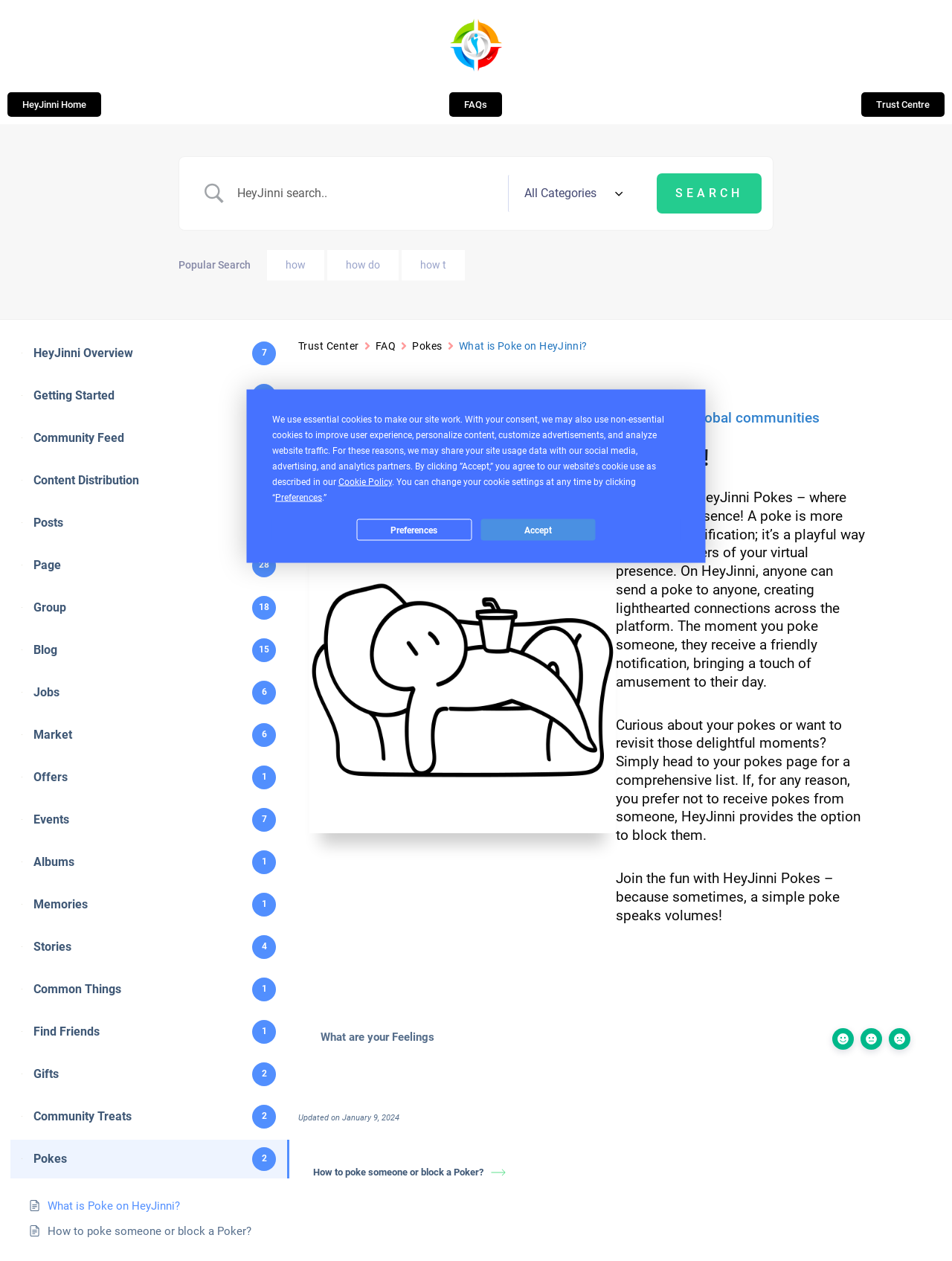From the webpage screenshot, identify the region described by parent_node: All Categories value="Search". Provide the bounding box coordinates as (top-left x, top-left y, bottom-right x, bottom-right y), with each value being a floating point number between 0 and 1.

[0.69, 0.137, 0.8, 0.169]